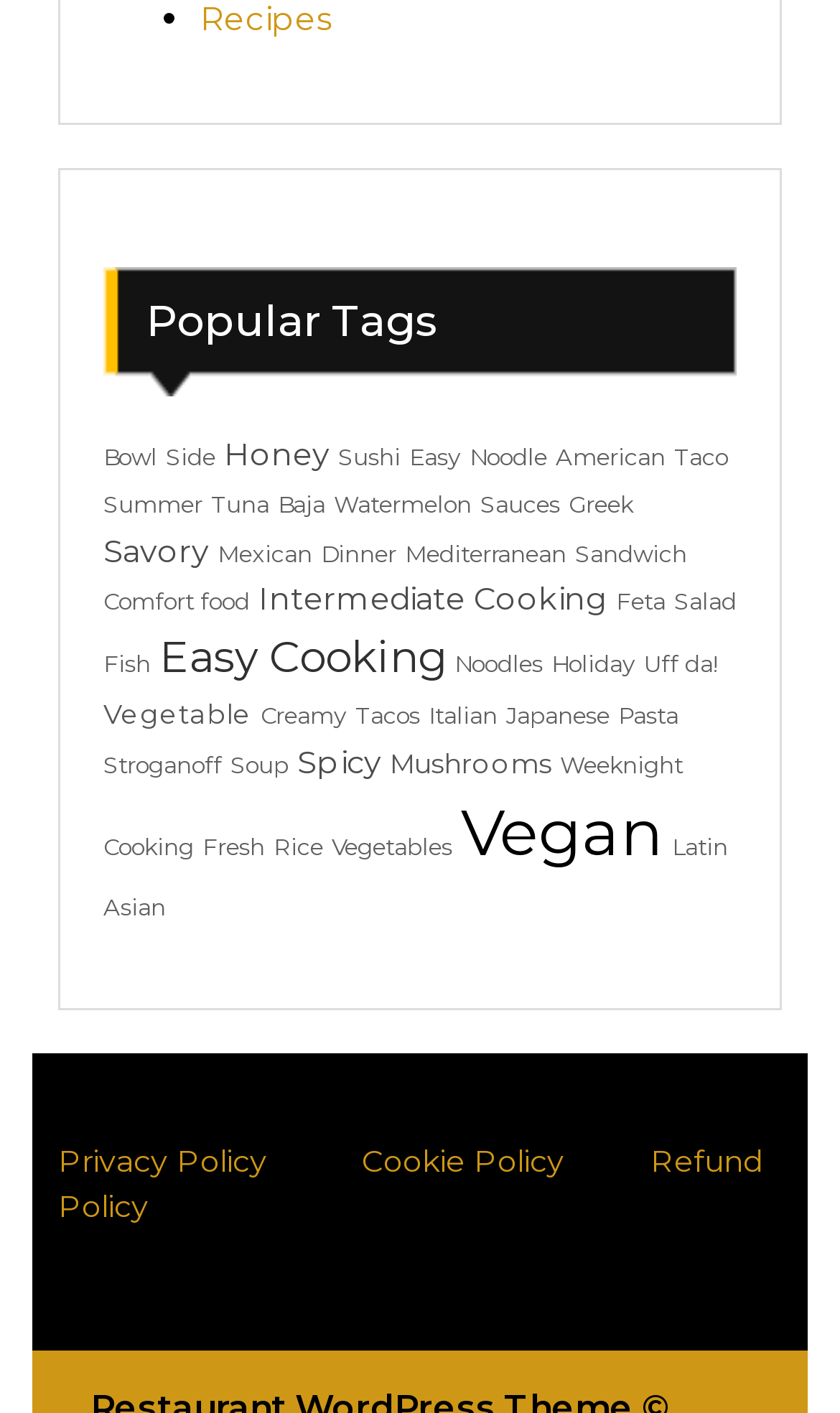Please locate the bounding box coordinates for the element that should be clicked to achieve the following instruction: "Visit the Mediterranean cuisine page". Ensure the coordinates are given as four float numbers between 0 and 1, i.e., [left, top, right, bottom].

[0.482, 0.382, 0.674, 0.402]